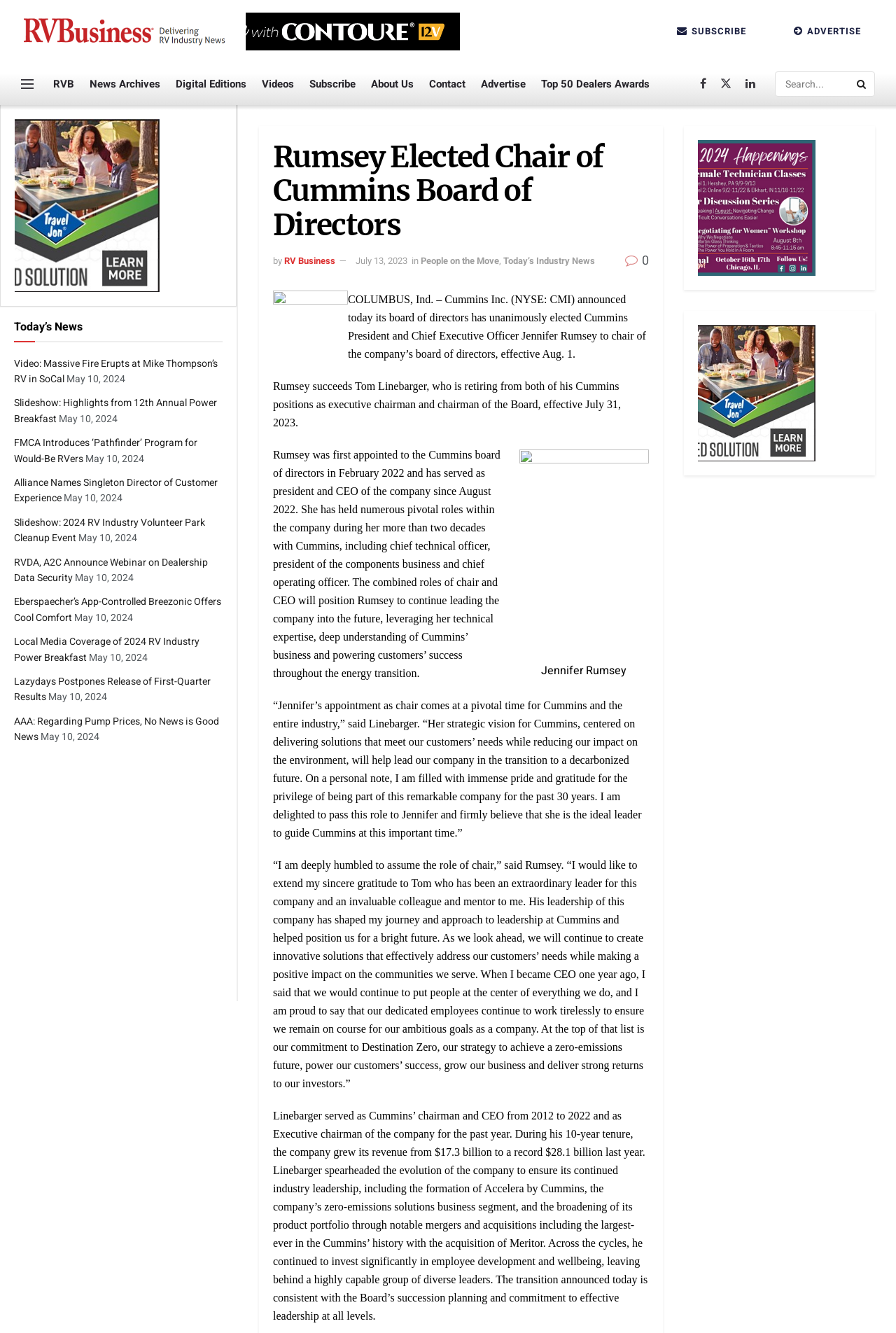Identify and extract the main heading of the webpage.

Rumsey Elected Chair of Cummins Board of Directors